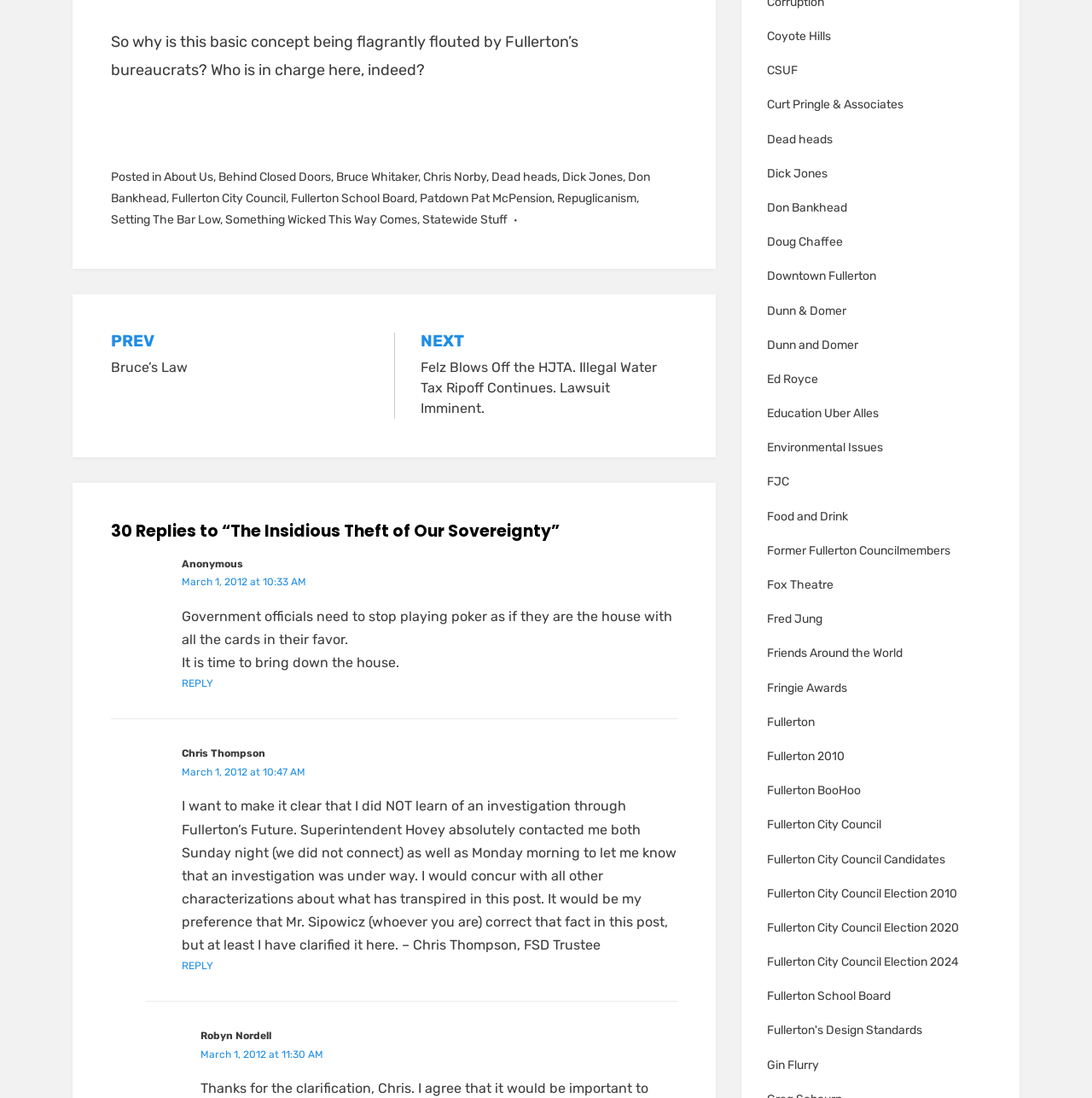What is the date of the first comment?
Please look at the screenshot and answer in one word or a short phrase.

March 1, 2012